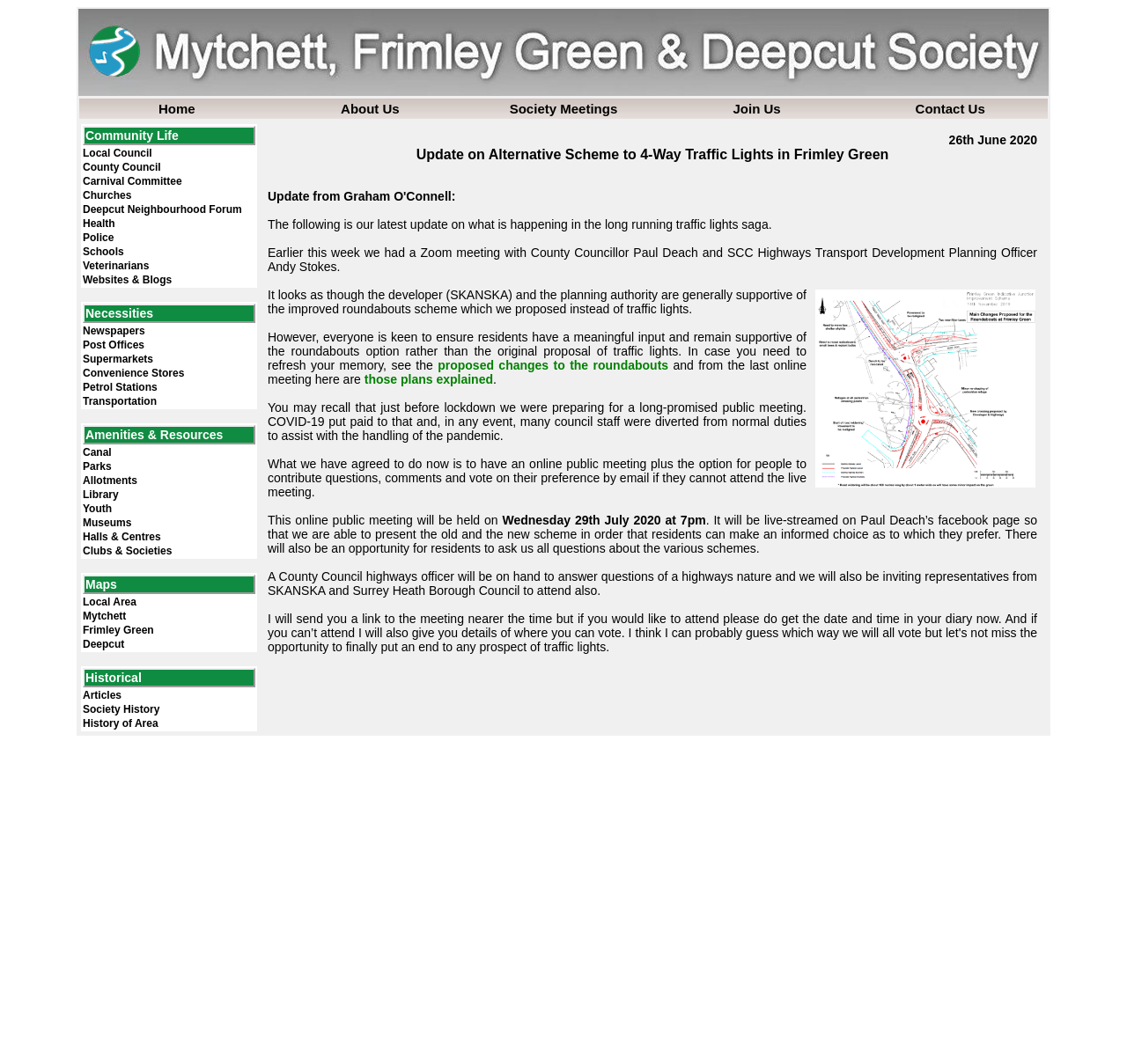Locate the UI element that matches the description Transportation in the webpage screenshot. Return the bounding box coordinates in the format (top-left x, top-left y, bottom-right x, bottom-right y), with values ranging from 0 to 1.

[0.073, 0.371, 0.227, 0.383]